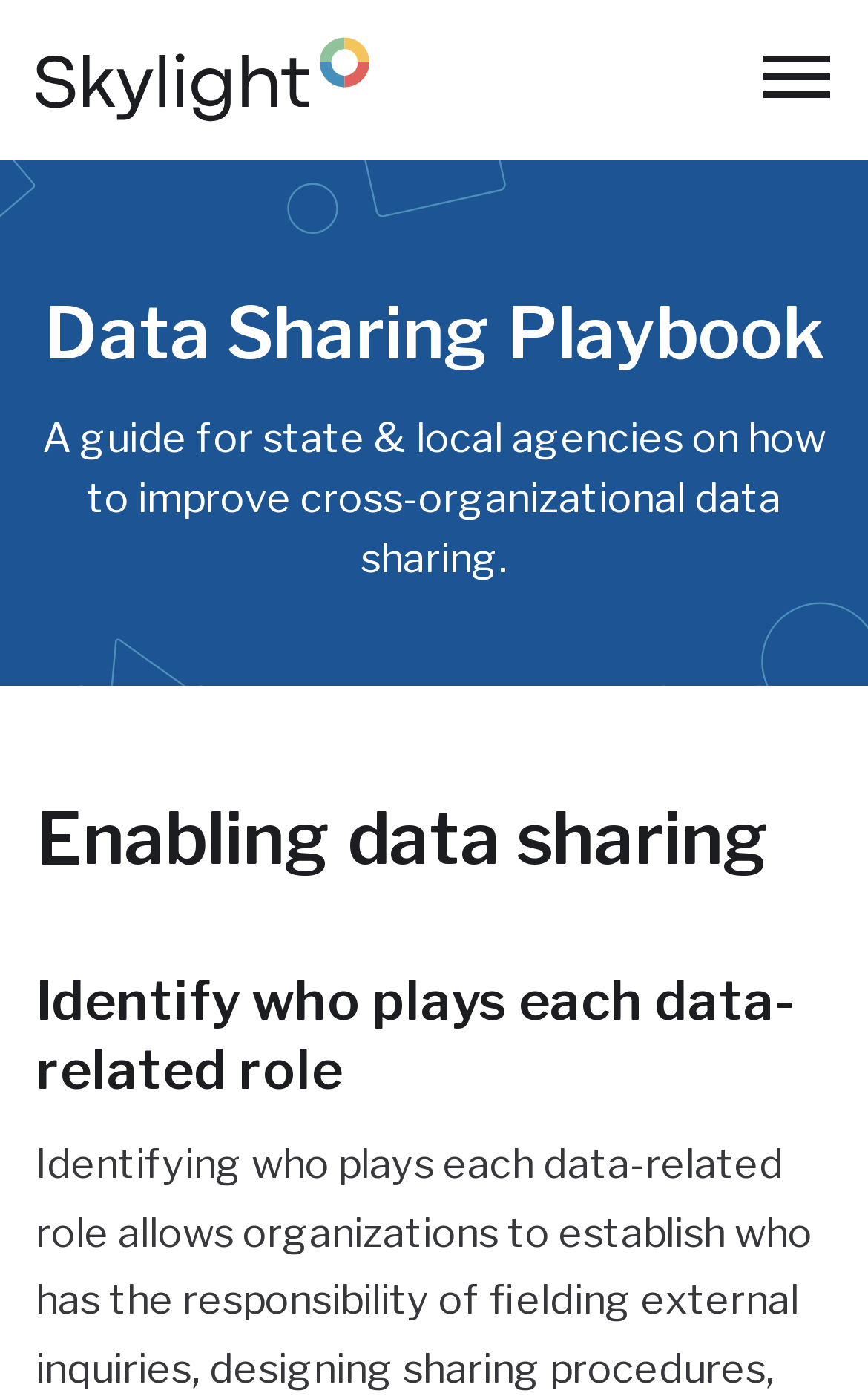Give a one-word or one-phrase response to the question:
What is the color of the link 'Skylight'?

Unknown